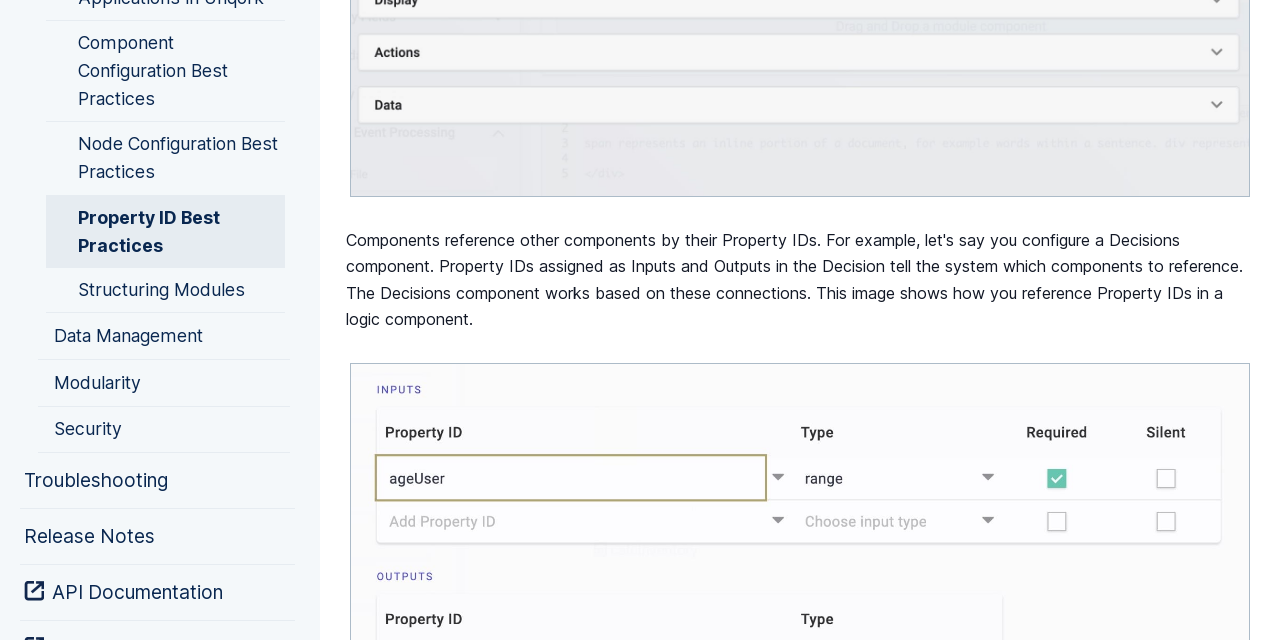Find the bounding box coordinates for the element described here: "parent_node: Data Management".

[0.197, 0.489, 0.227, 0.561]